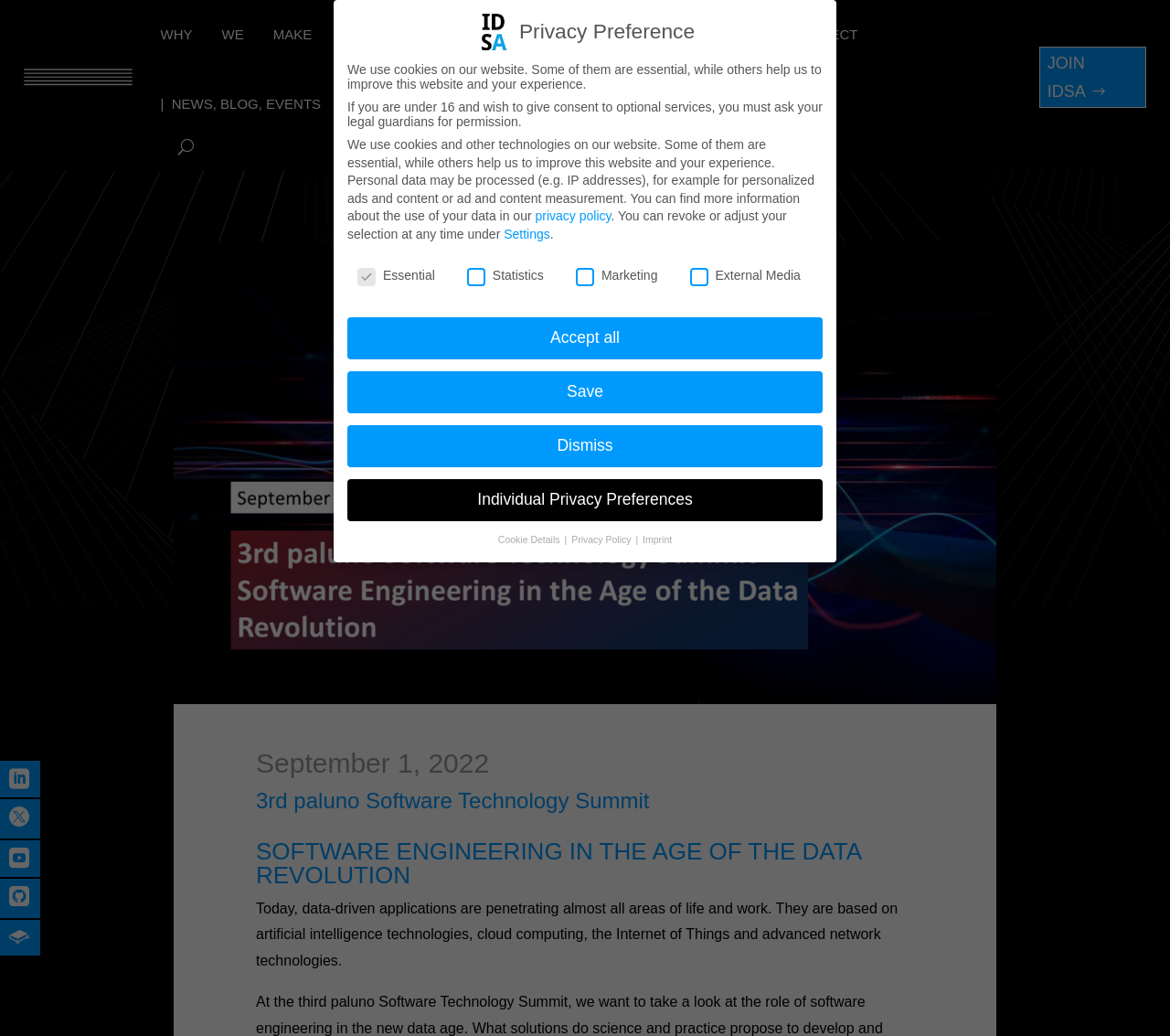Can you find the bounding box coordinates for the element to click on to achieve the instruction: "Click the 'WHY' link"?

[0.145, 0.0, 0.17, 0.067]